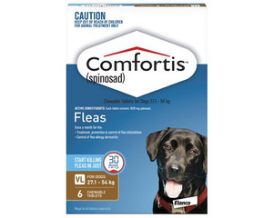Craft a thorough explanation of what is depicted in the image.

The image features a packaging for Comfortis, a flea treatment for dogs. The box prominently displays the brand name "Comfortis" along with the active ingredient, "spinosad." Targeted for dogs weighing between 27.1 to 54 kilograms (59.8 to 119.0 pounds), the packaging highlights its efficacy in killing fleas, asserting results visible within just 30 minutes. The box indicates it contains a 6-pack of chewable tablets, making it a convenient option for pet owners. Additionally, a cautionary note regarding the safety for children is printed, reinforcing the importance of handling the product responsibly. The design incorporates an image of a dog, adding to the appeal of the product to pet owners.